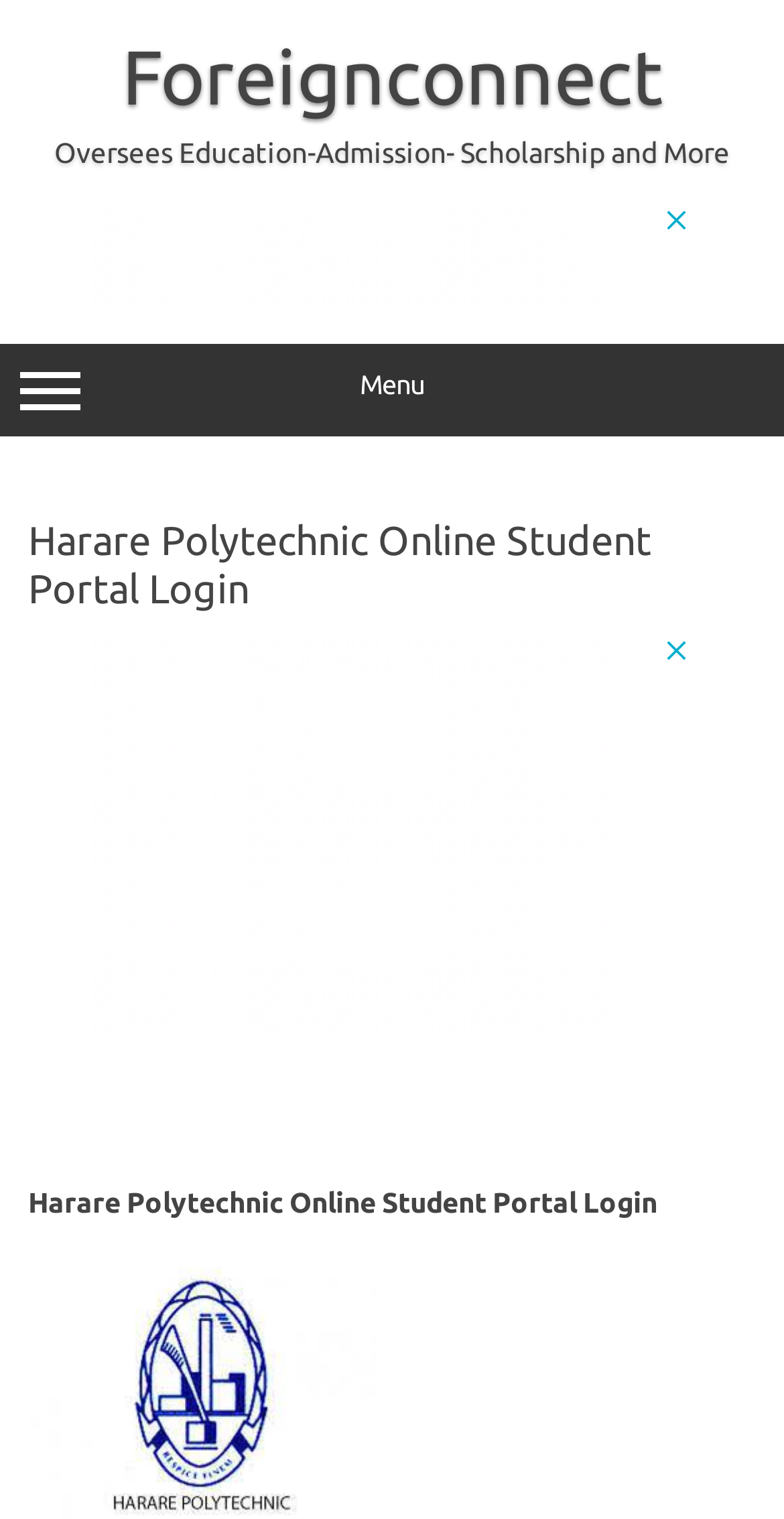Please give a one-word or short phrase response to the following question: 
What is the text above the menu button?

Oversees Education-Admission- Scholarship and More